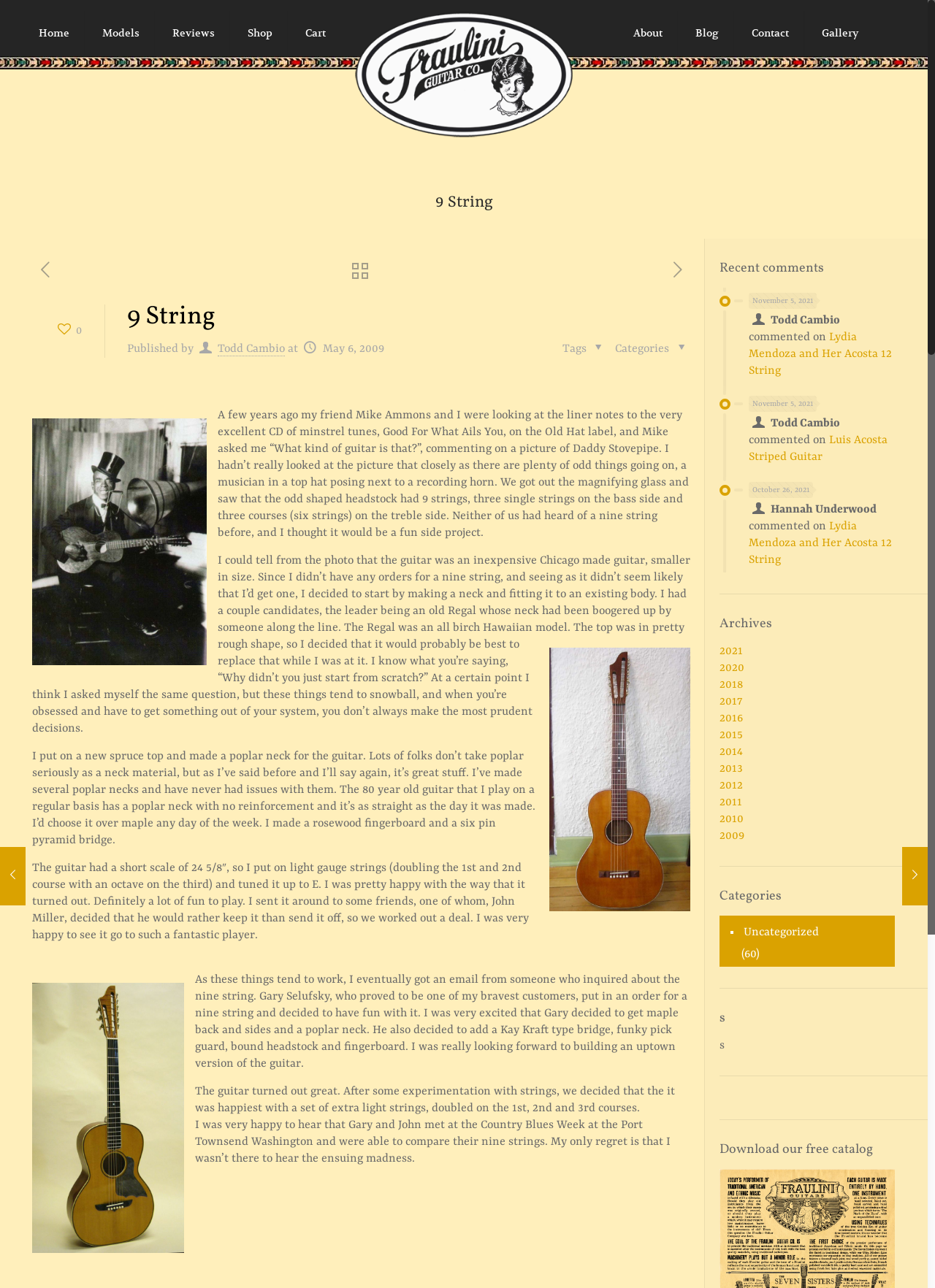What is the material used for the neck of the guitar?
Please provide a comprehensive answer based on the visual information in the image.

The material used for the neck of the guitar is poplar, which is mentioned in the text 'I put on a new spruce top and made a poplar neck for the guitar.'